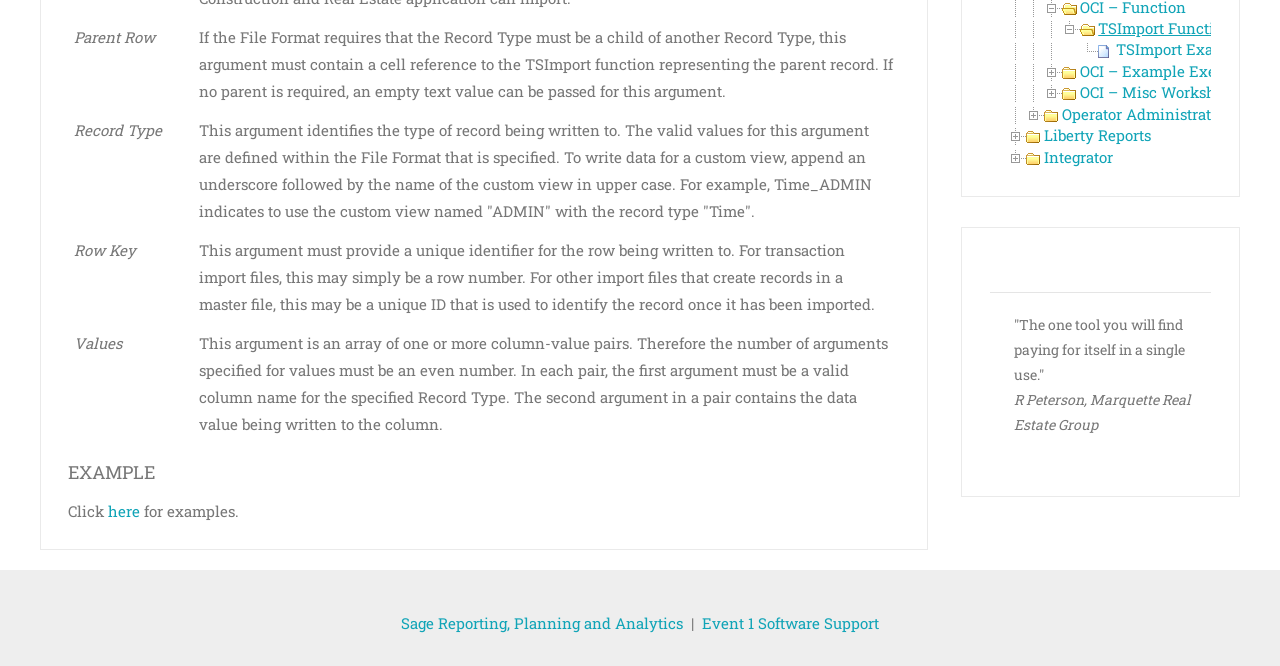Extract the bounding box coordinates of the UI element described by: "Integrator". The coordinates should include four float numbers ranging from 0 to 1, e.g., [left, top, right, bottom].

[0.816, 0.22, 0.87, 0.25]